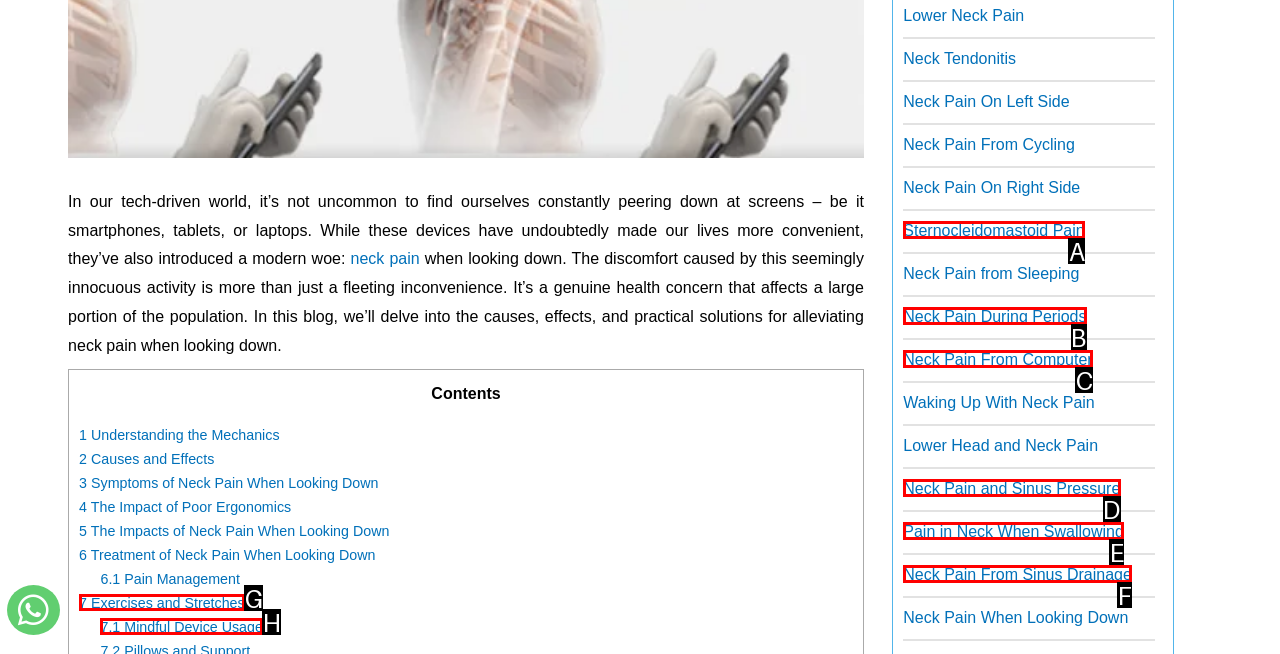Select the HTML element that corresponds to the description: Pain in Neck When Swallowing
Reply with the letter of the correct option from the given choices.

E